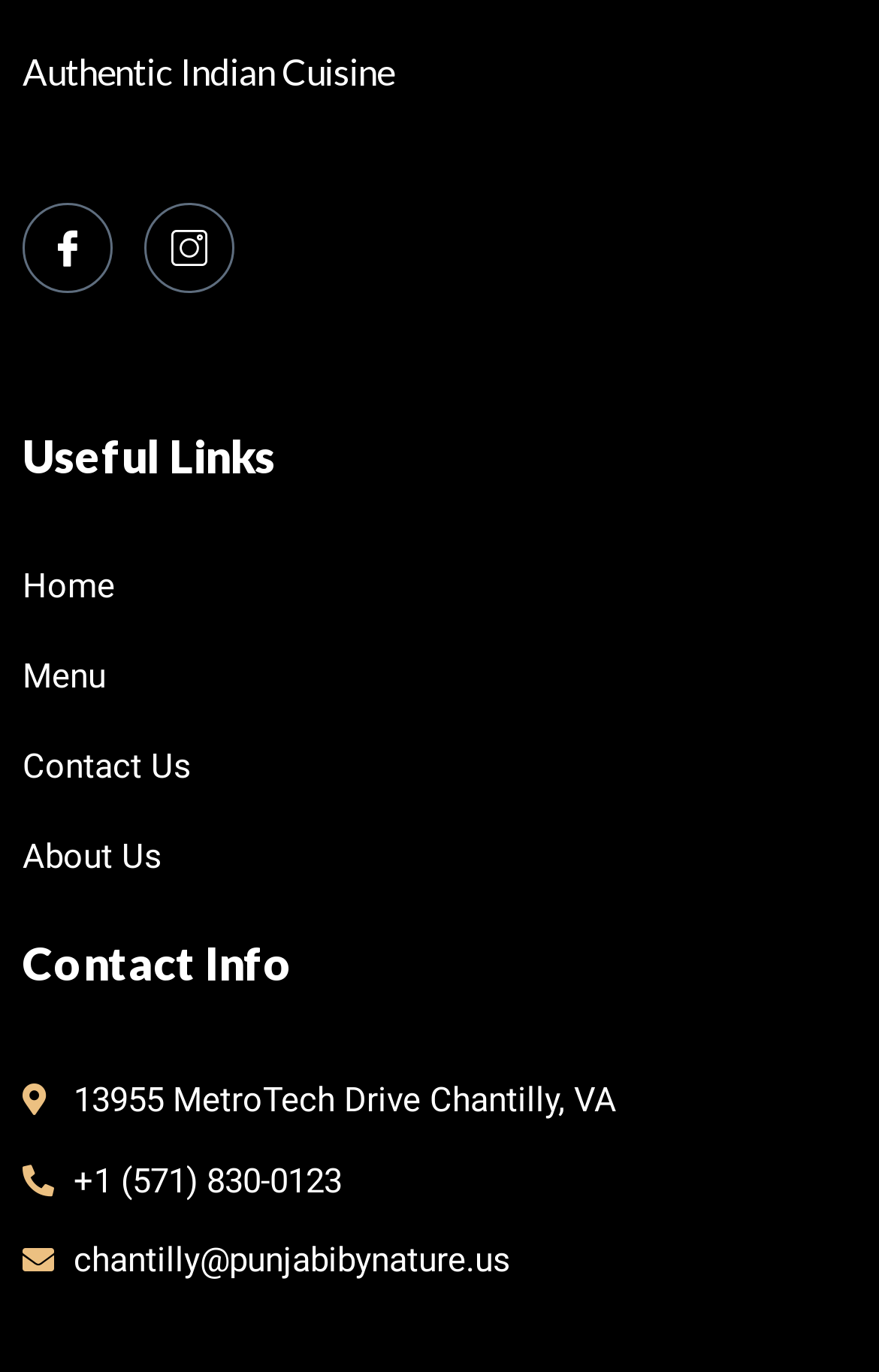Respond to the question below with a single word or phrase:
What is the name of the cuisine?

Indian